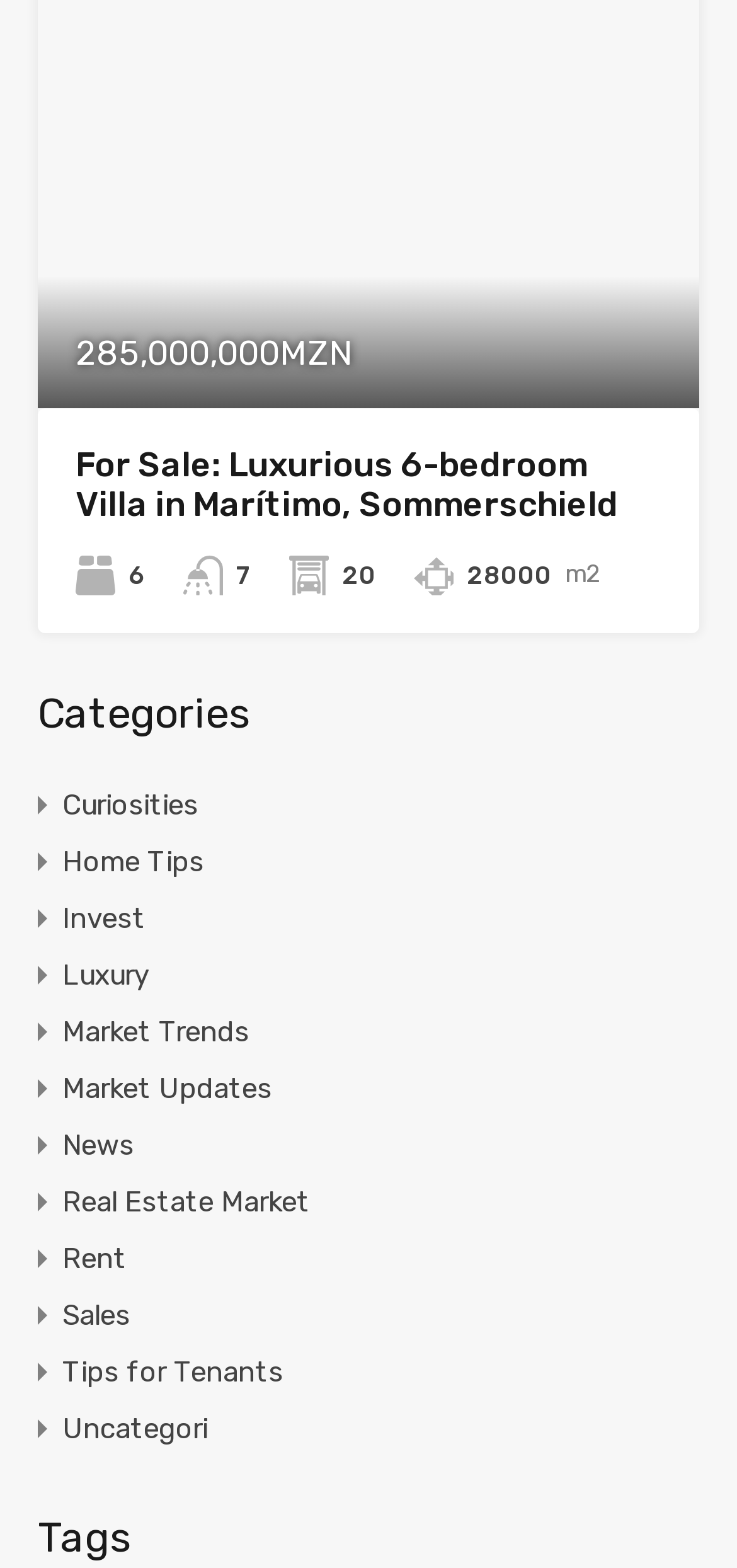Find the bounding box coordinates of the UI element according to this description: "Sales".

[0.085, 0.821, 0.177, 0.857]